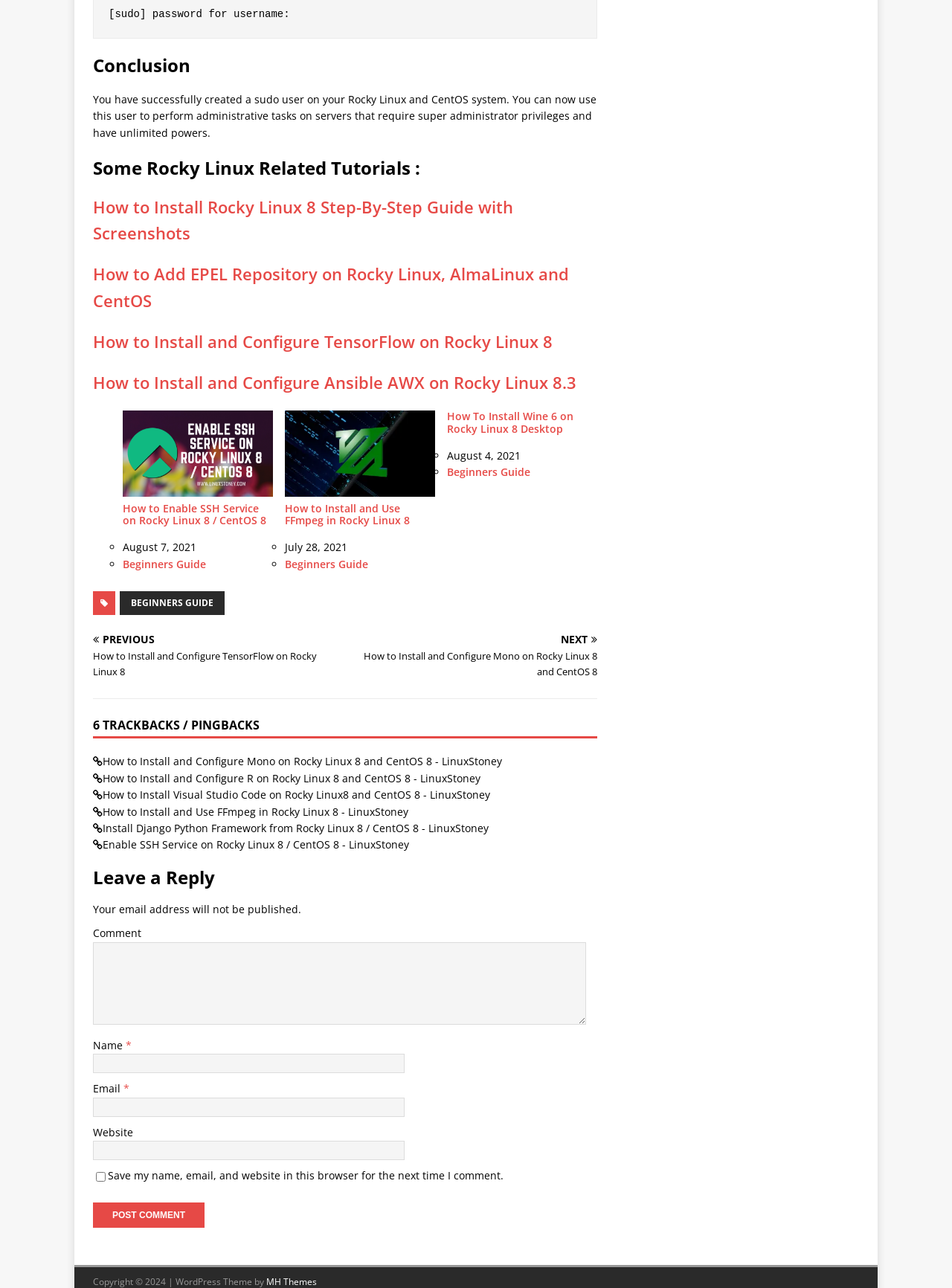Determine the bounding box coordinates for the area that should be clicked to carry out the following instruction: "Click on the 'BEGINNERS GUIDE' link".

[0.126, 0.459, 0.236, 0.477]